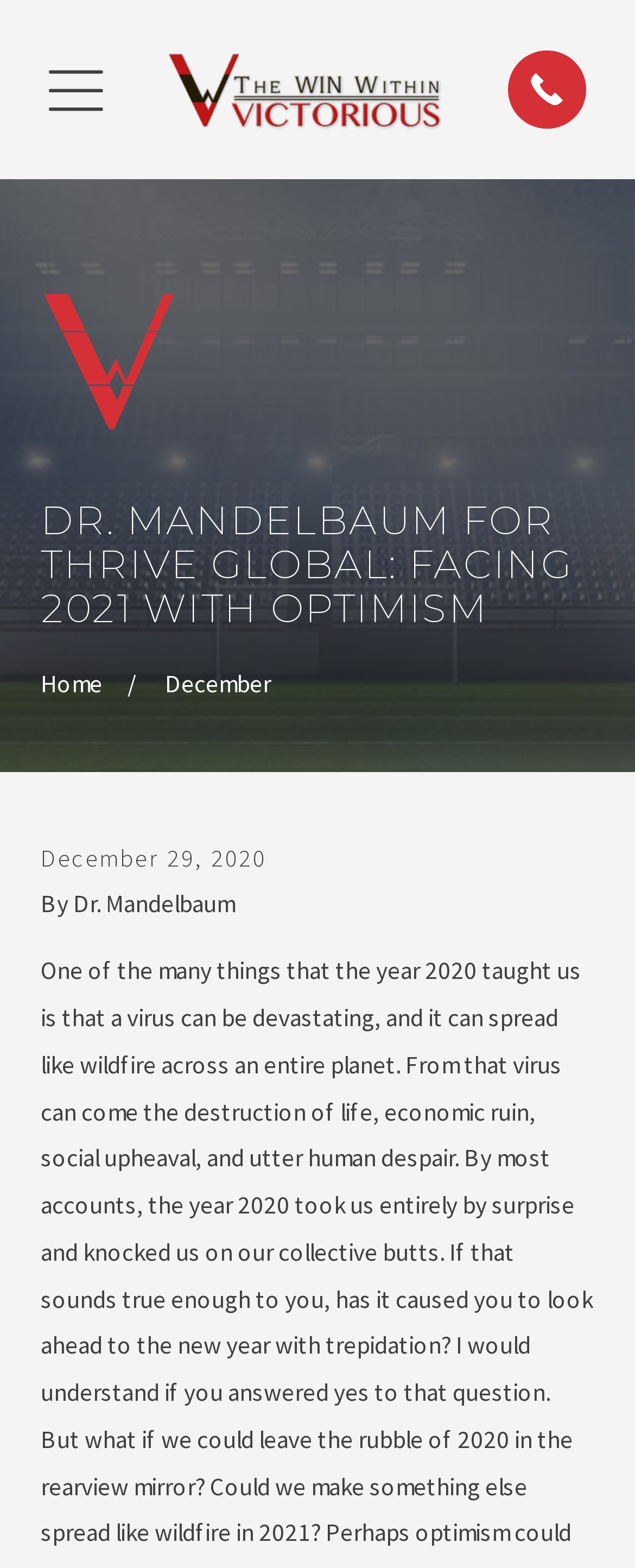How many links are in the main menu? Based on the image, give a response in one word or a short phrase.

2